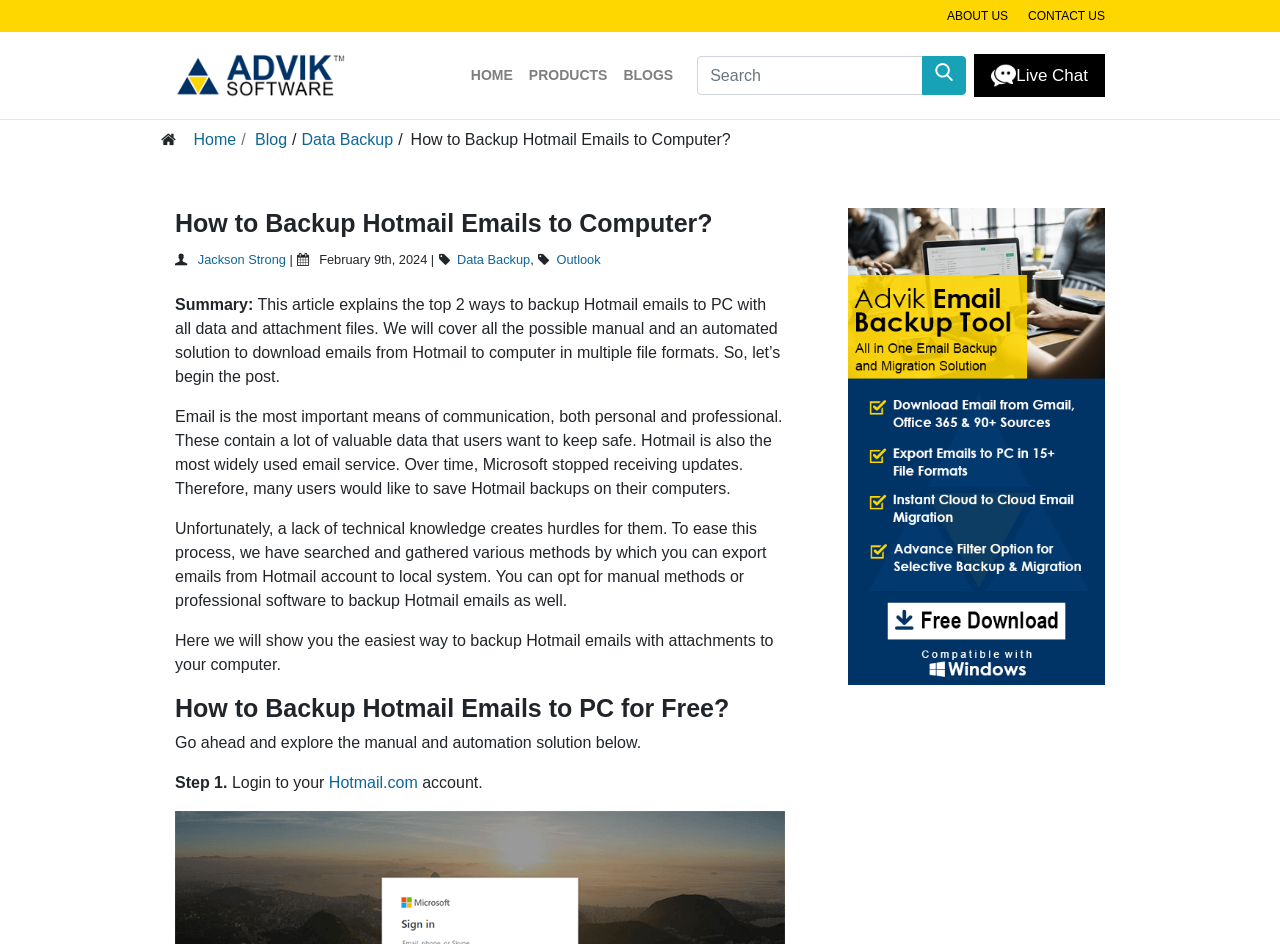Please predict the bounding box coordinates of the element's region where a click is necessary to complete the following instruction: "Start a live chat". The coordinates should be represented by four float numbers between 0 and 1, i.e., [left, top, right, bottom].

[0.761, 0.057, 0.863, 0.103]